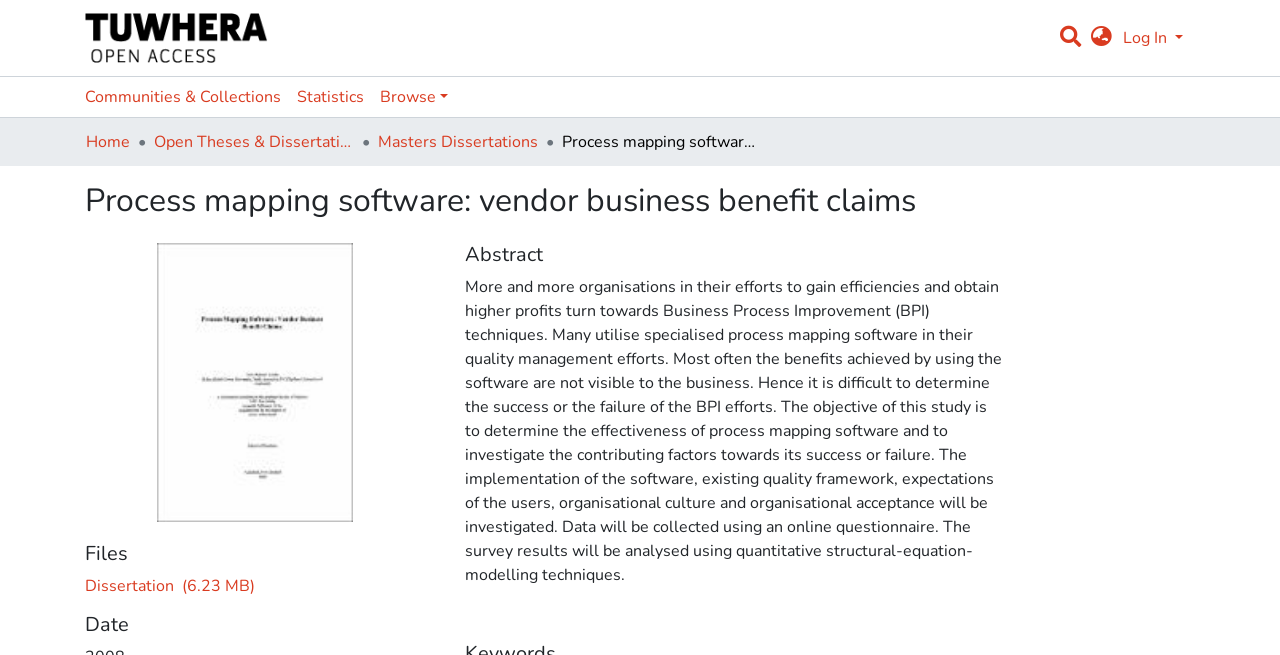Based on the element description "Our Services", predict the bounding box coordinates of the UI element.

None